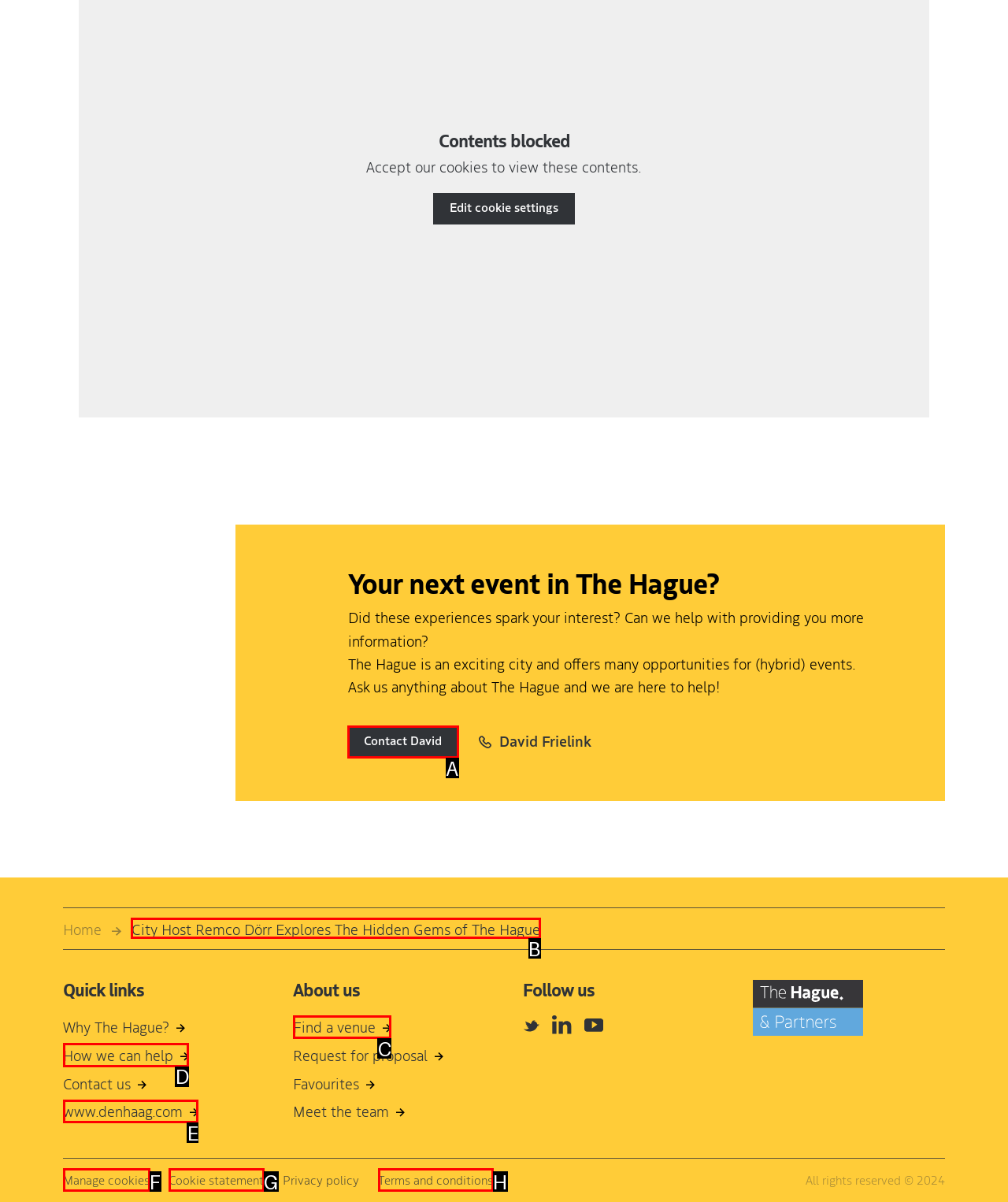Identify the correct option to click in order to complete this task: Explore the hidden gems of The Hague
Answer with the letter of the chosen option directly.

B